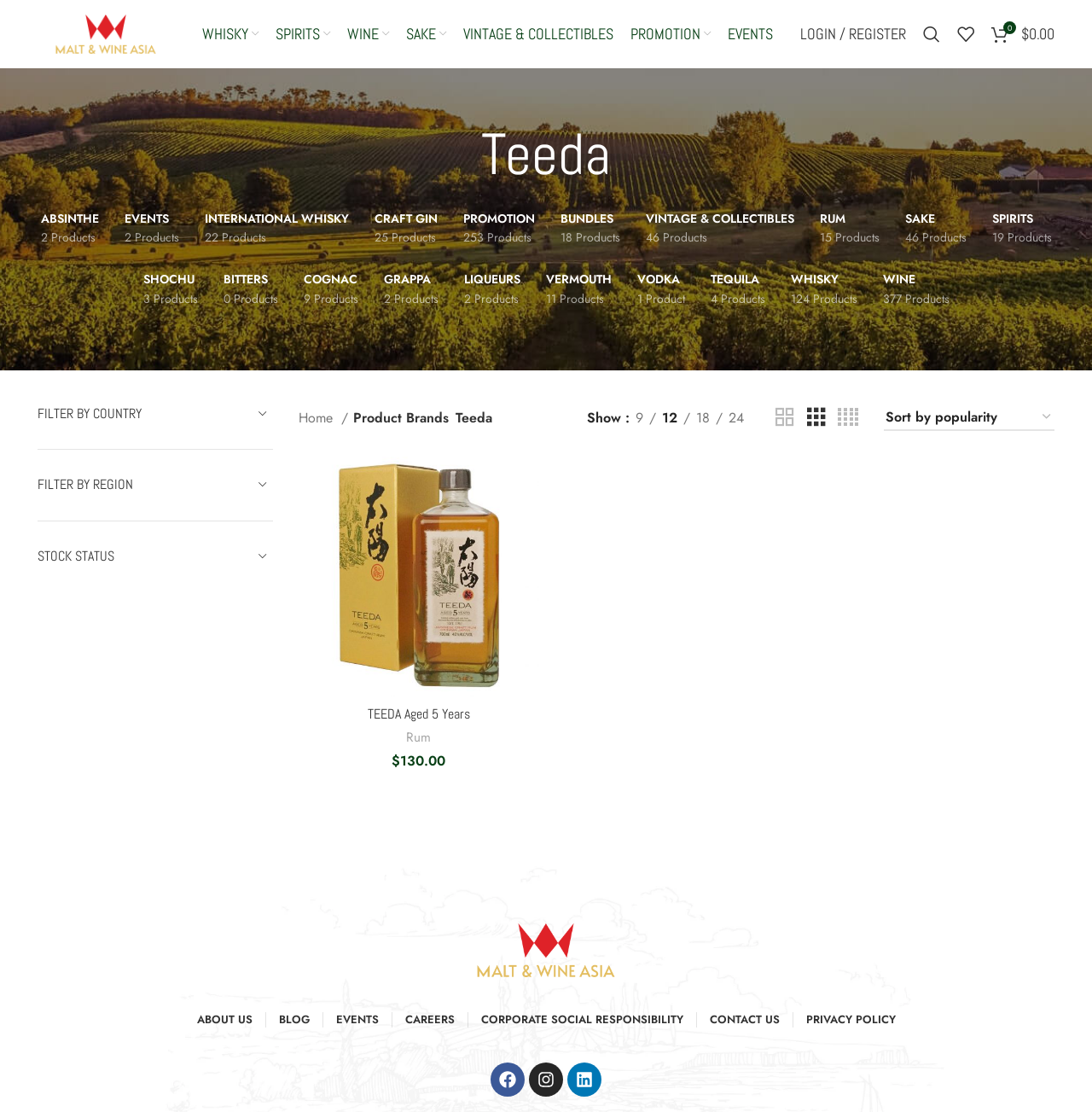Using the information in the image, give a detailed answer to the following question: What is the price of the 'TEEDA Aged 5 Years' product?

By looking at the product information section, I can see that the price of the 'TEEDA Aged 5 Years' product is listed as $130.00.